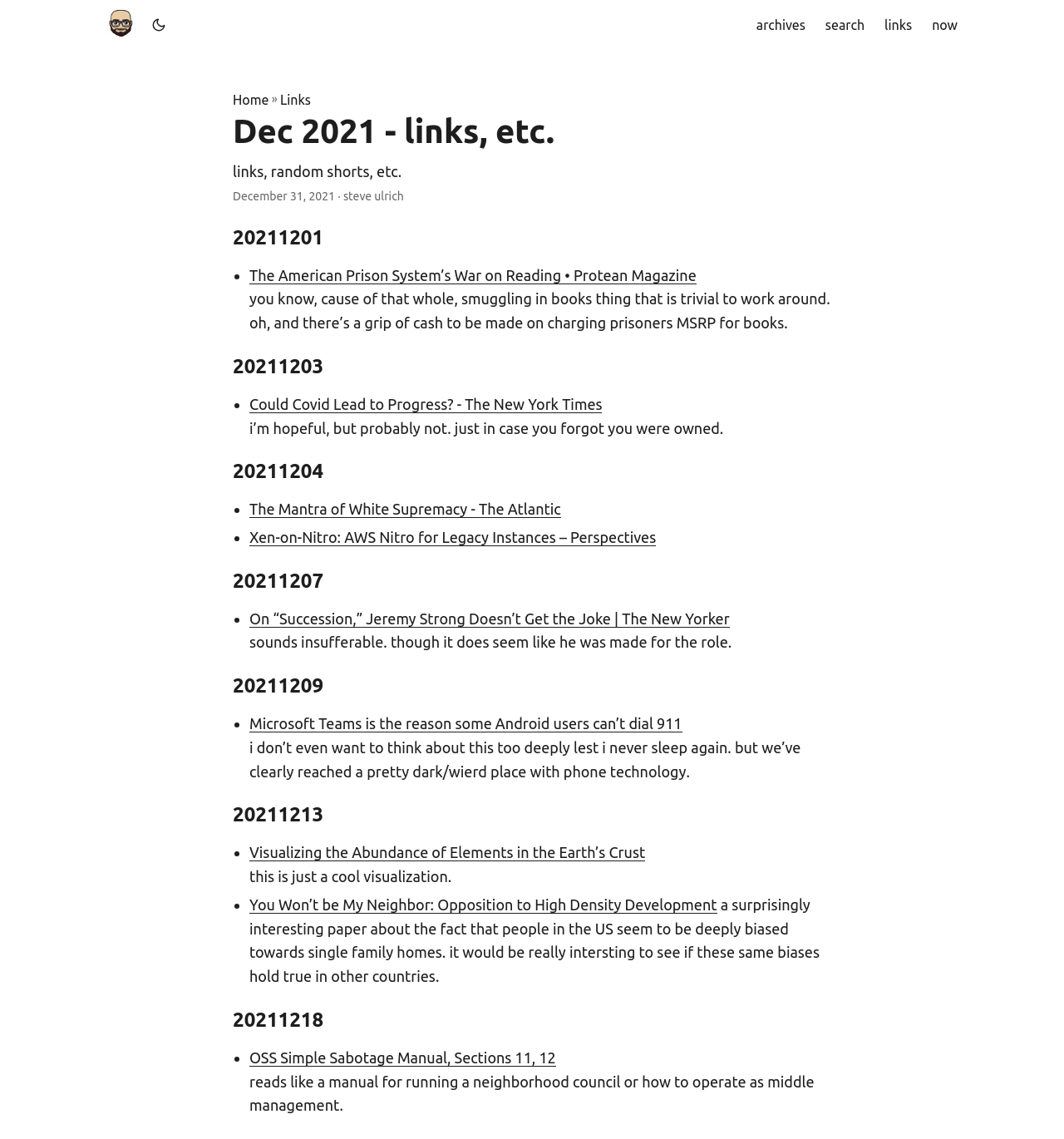Reply to the question with a single word or phrase:
What is the website's logo?

botwerks